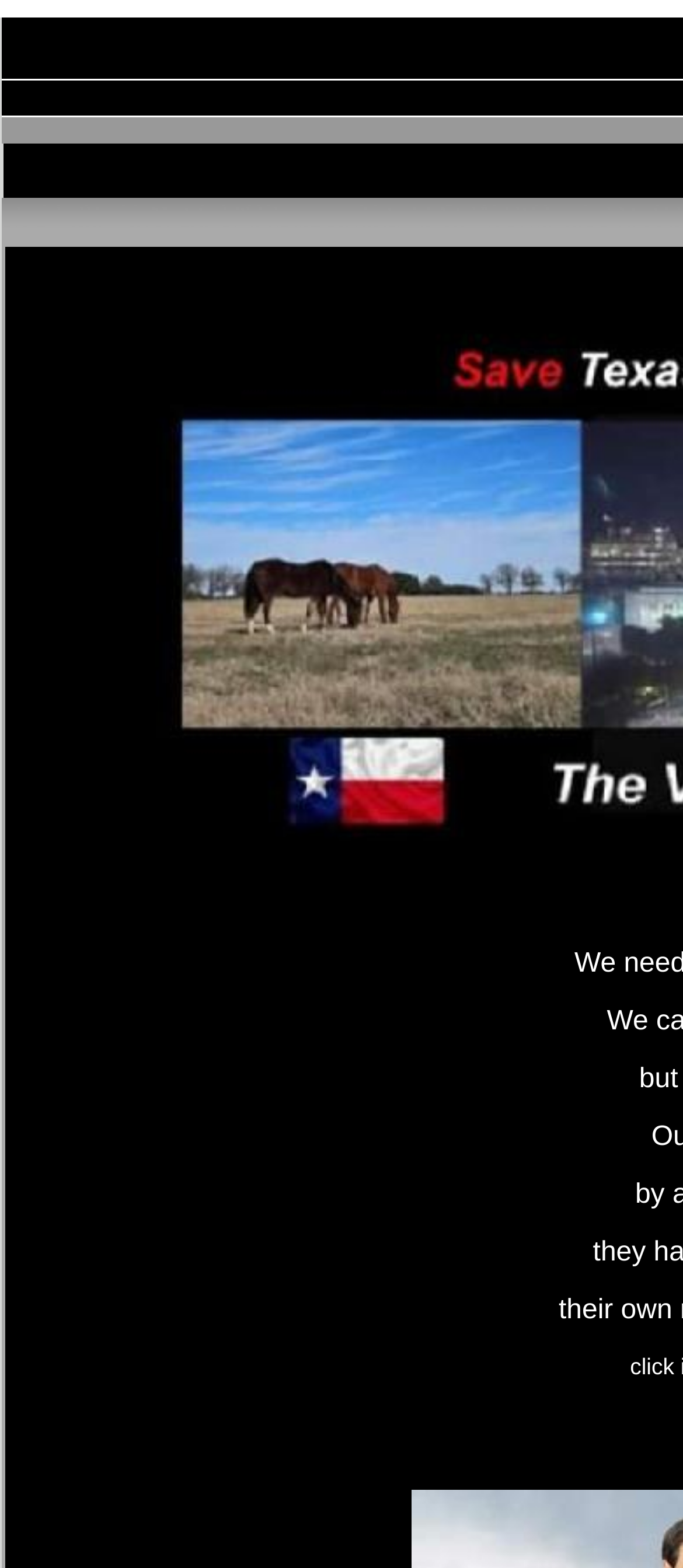Determine the bounding box coordinates of the UI element that matches the following description: "THE VOICE OF TEXAS". The coordinates should be four float numbers between 0 and 1 in the format [left, top, right, bottom].

[0.003, 0.092, 0.302, 0.126]